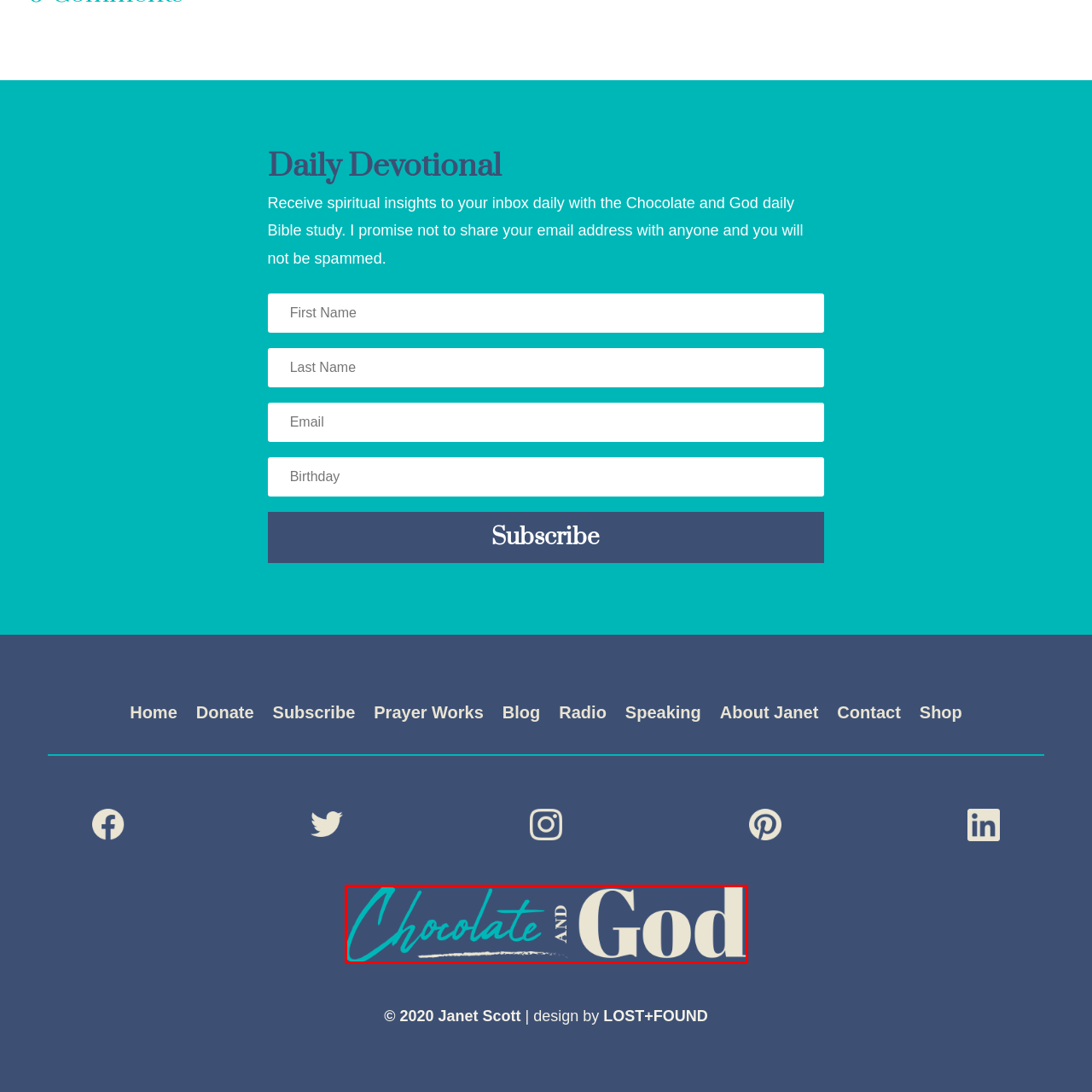Look closely at the image highlighted by the red bounding box and supply a detailed explanation in response to the following question: What is the background color of the image?

The caption describes the word 'God' as being depicted prominently in a cream hue, providing a striking contrast against the deep blue background, implying that the background color is deep blue.